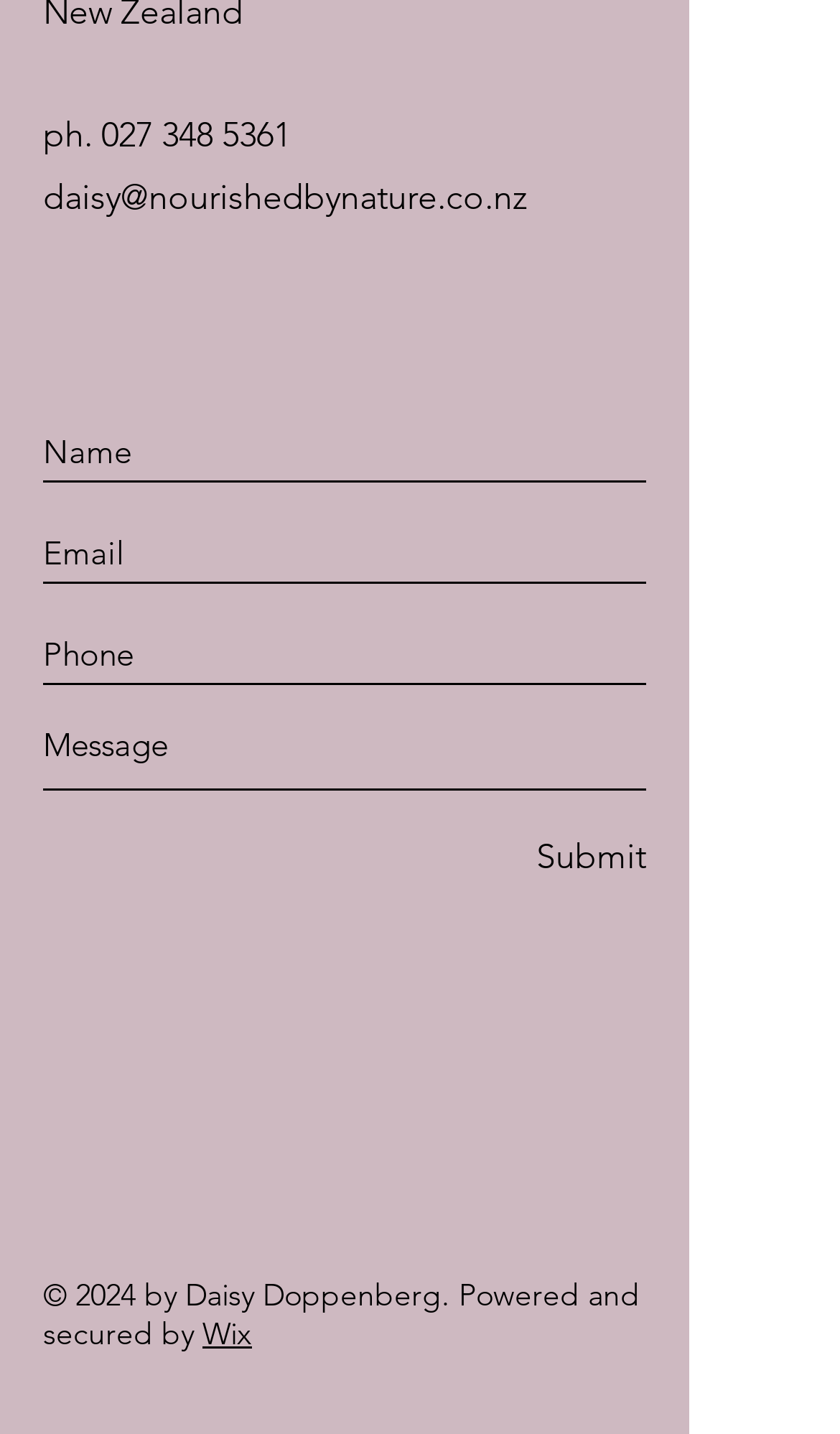Could you provide the bounding box coordinates for the portion of the screen to click to complete this instruction: "submit the form"?

[0.462, 0.567, 0.769, 0.63]